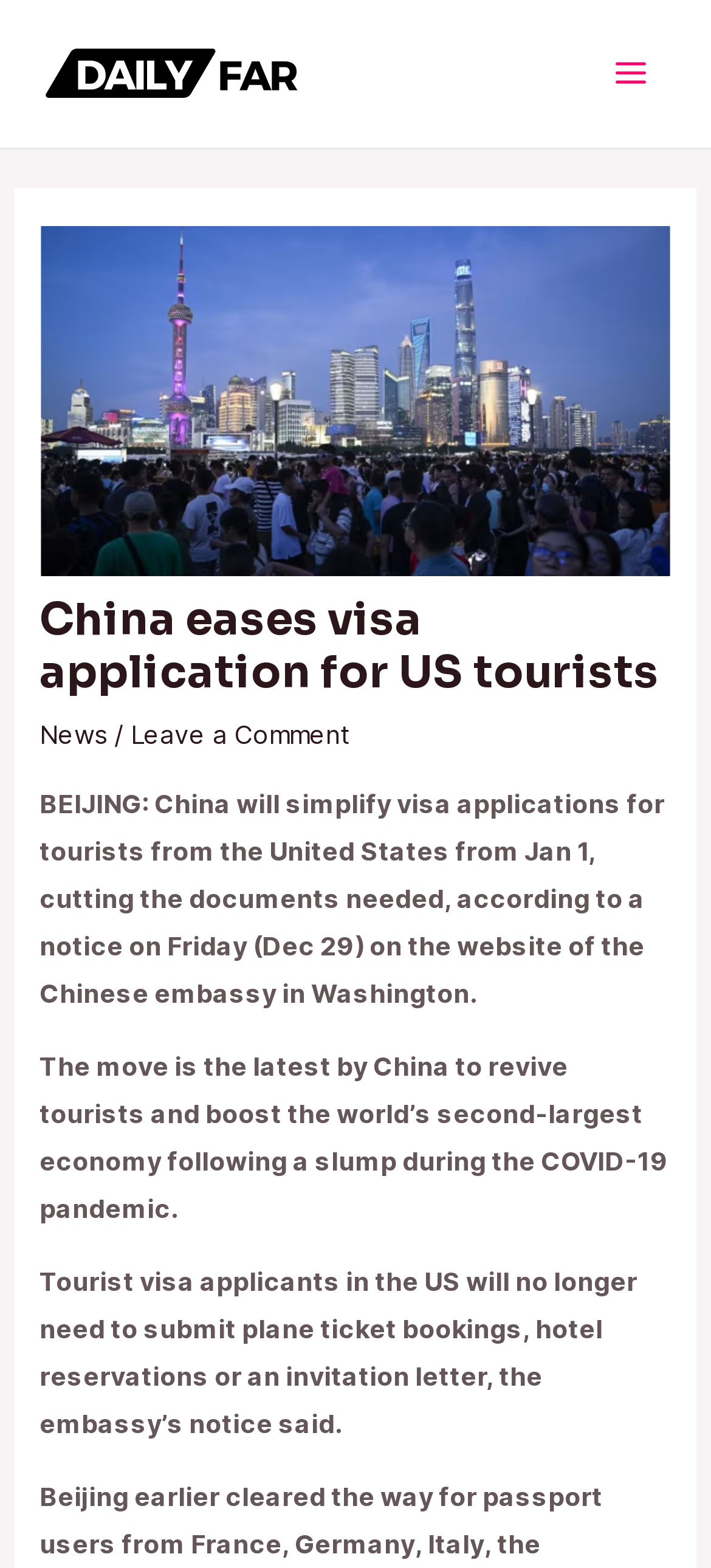Given the description alt="DailyFar | 24/7 News Update", predict the bounding box coordinates of the UI element. Ensure the coordinates are in the format (top-left x, top-left y, bottom-right x, bottom-right y) and all values are between 0 and 1.

[0.062, 0.035, 0.421, 0.055]